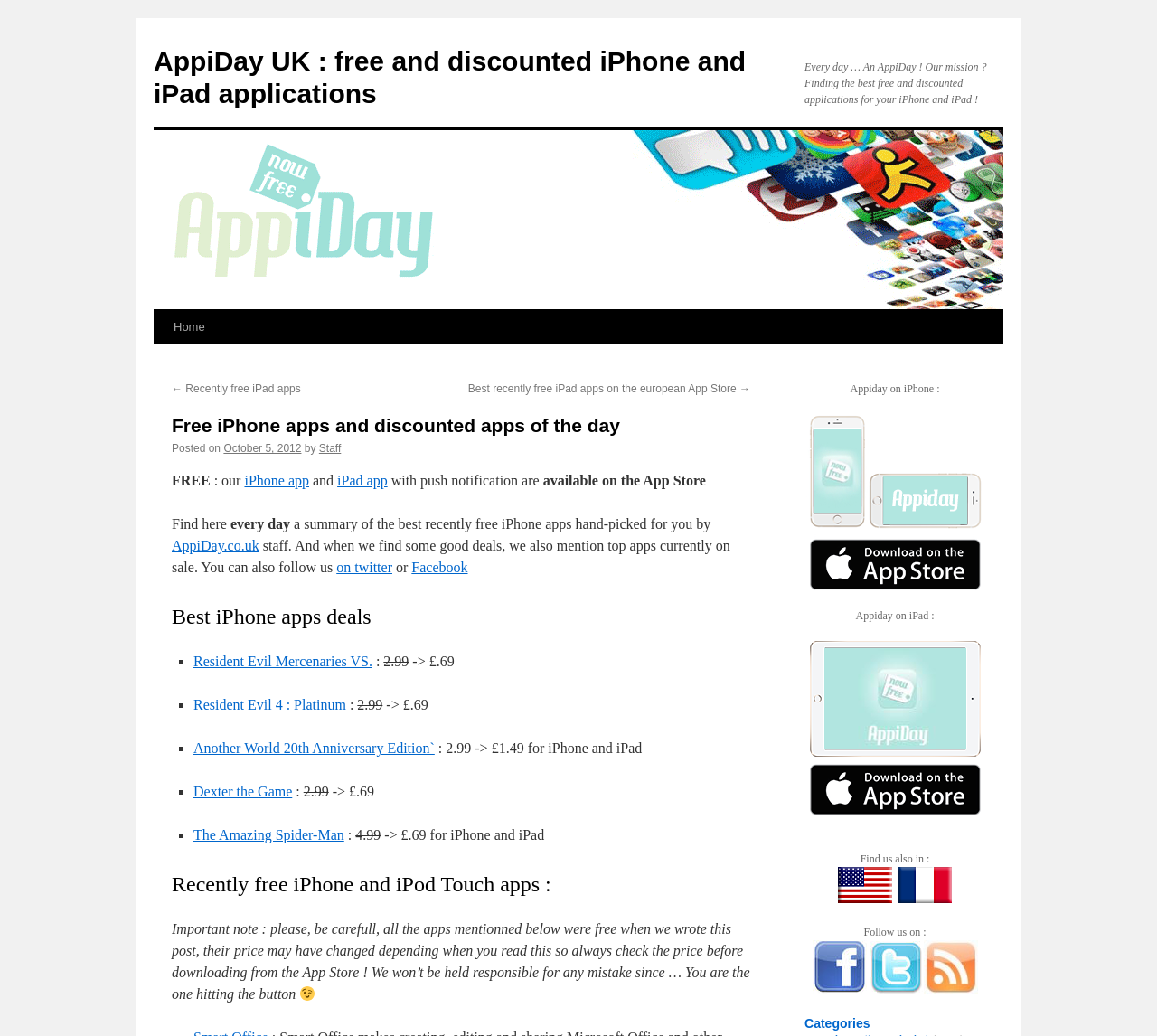Kindly provide the bounding box coordinates of the section you need to click on to fulfill the given instruction: "Follow on Twitter".

[0.291, 0.54, 0.339, 0.555]